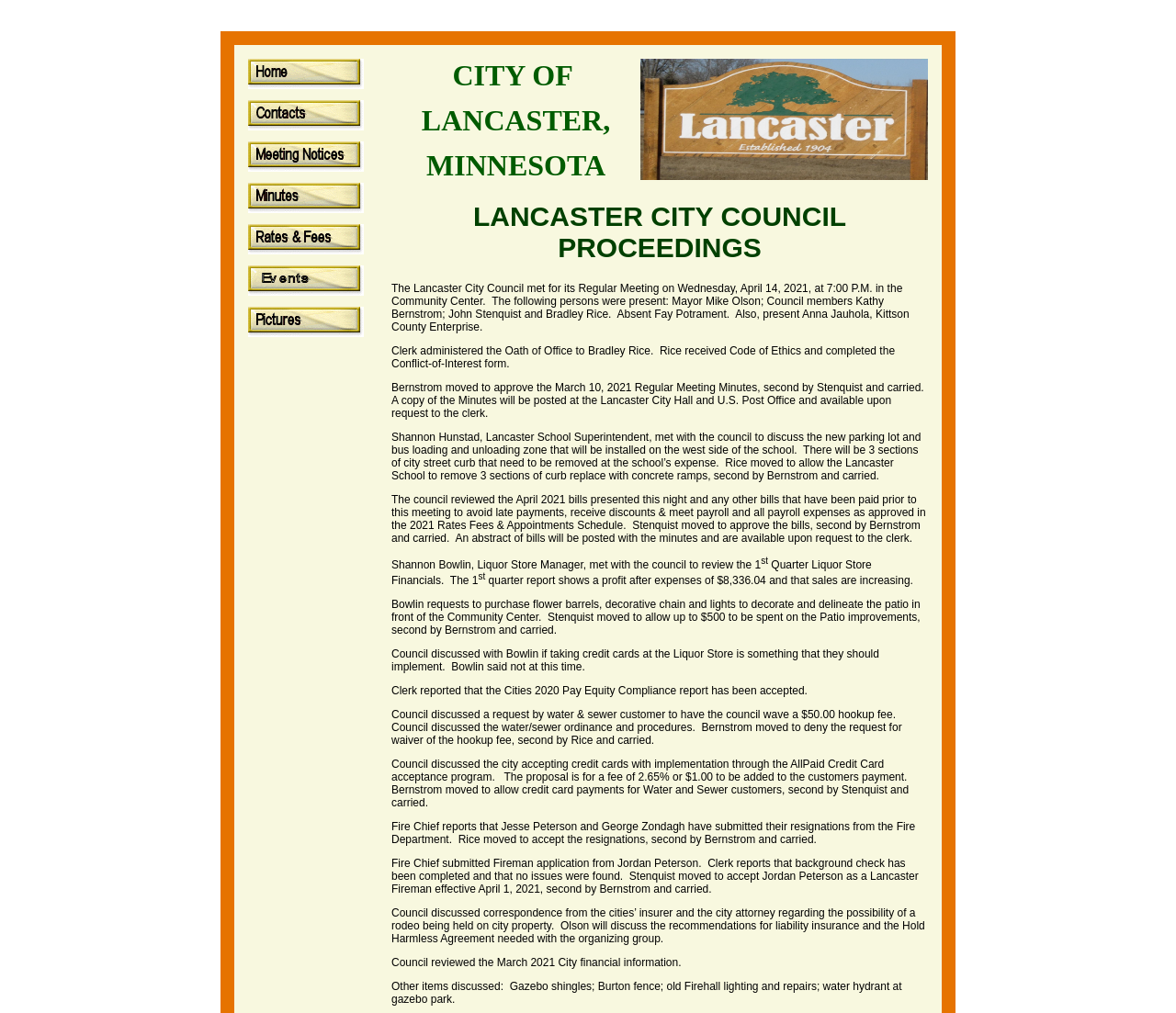How much was approved for patio improvements?
Please give a detailed and elaborate answer to the question.

I found this answer by reading the text 'Stenquist moved to allow up to $500 to be spent on the Patio improvements, second by Bernstrom and carried.' which indicates that $500 was approved for patio improvements.